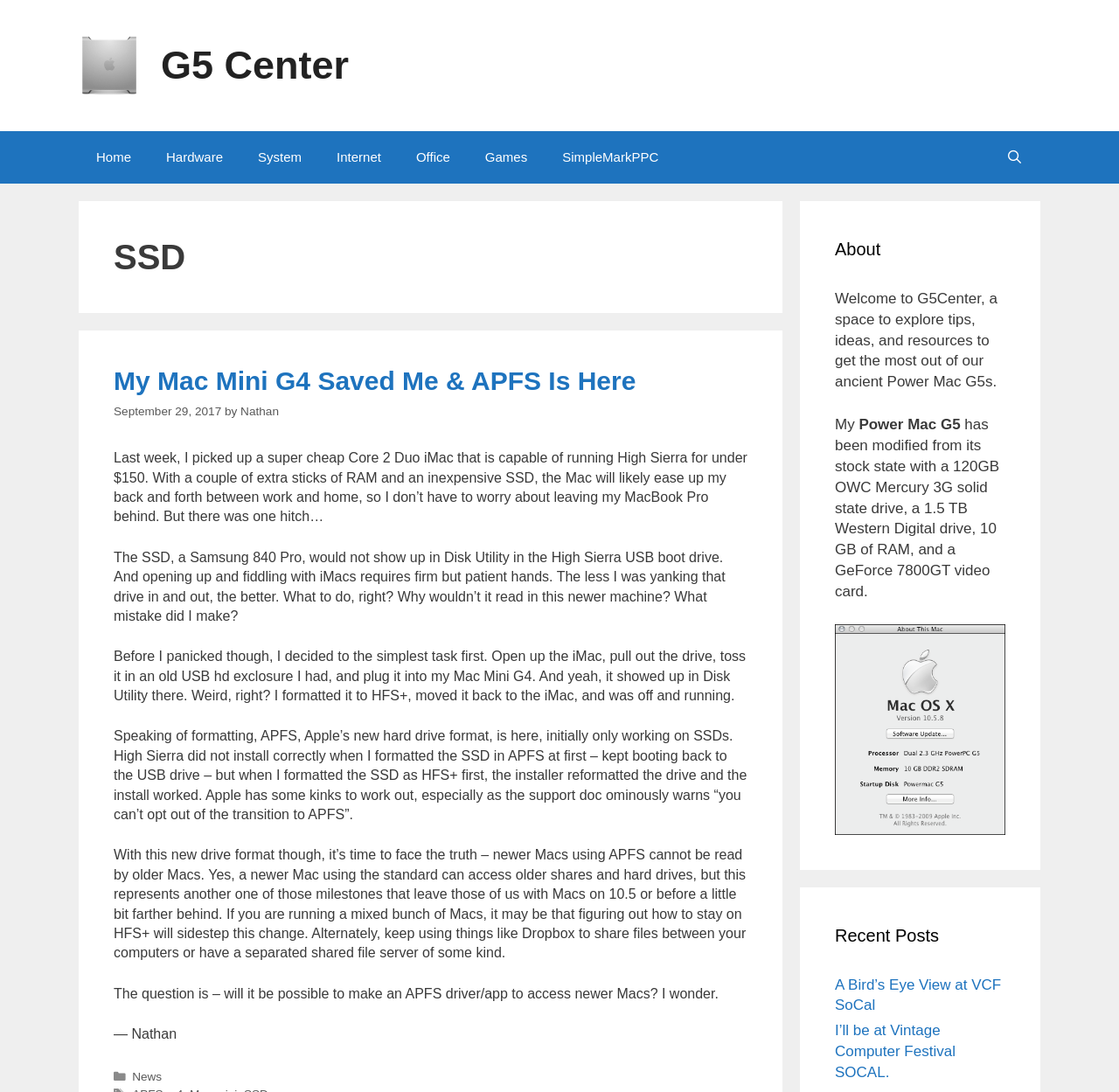Pinpoint the bounding box coordinates for the area that should be clicked to perform the following instruction: "Click the 'G5 Center' link".

[0.07, 0.052, 0.125, 0.066]